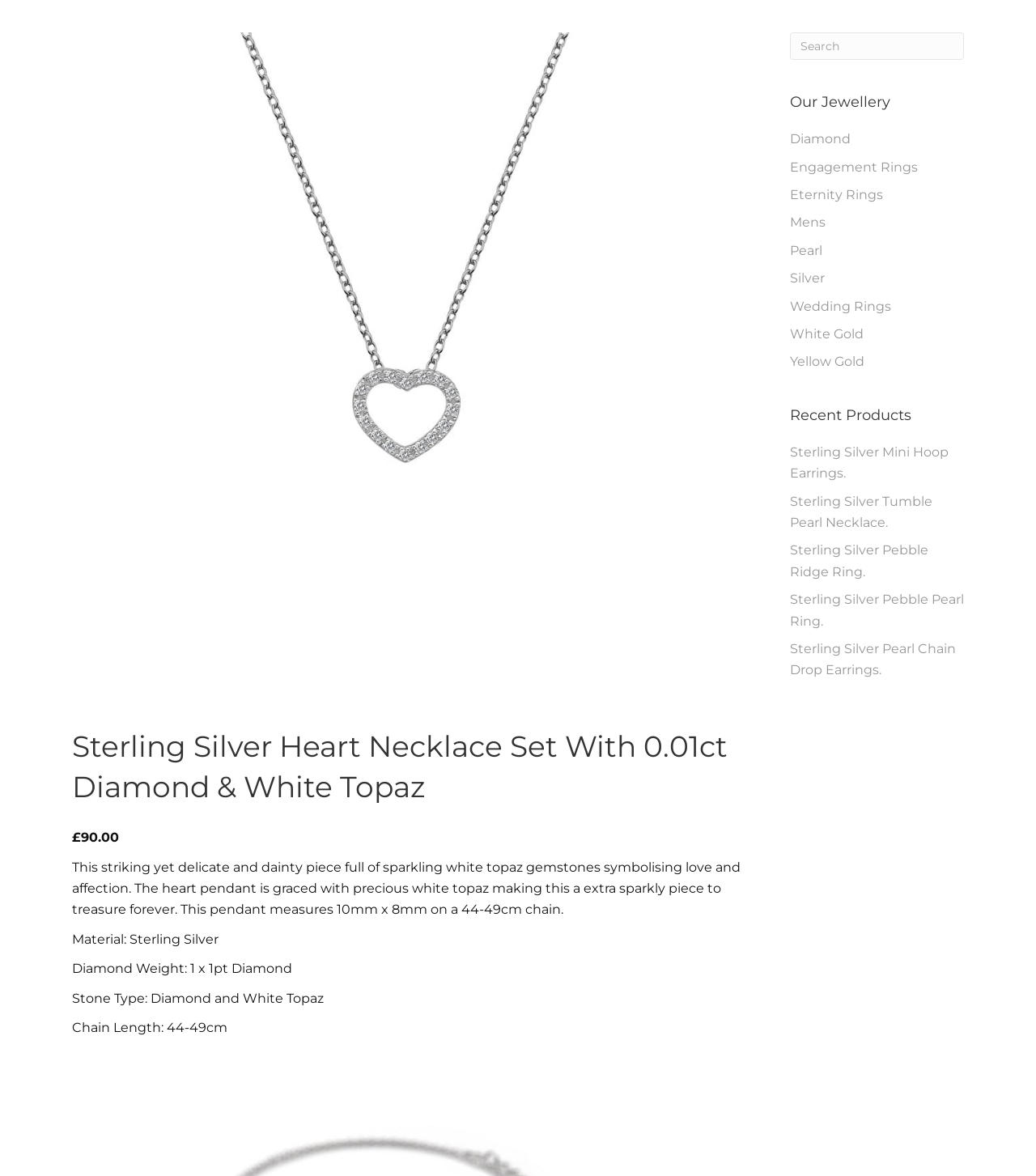Using the information in the image, give a detailed answer to the following question: How long is the chain of the necklace?

I found the chain length of the necklace by looking at the static text element that describes the chain length, which is 44-49cm.